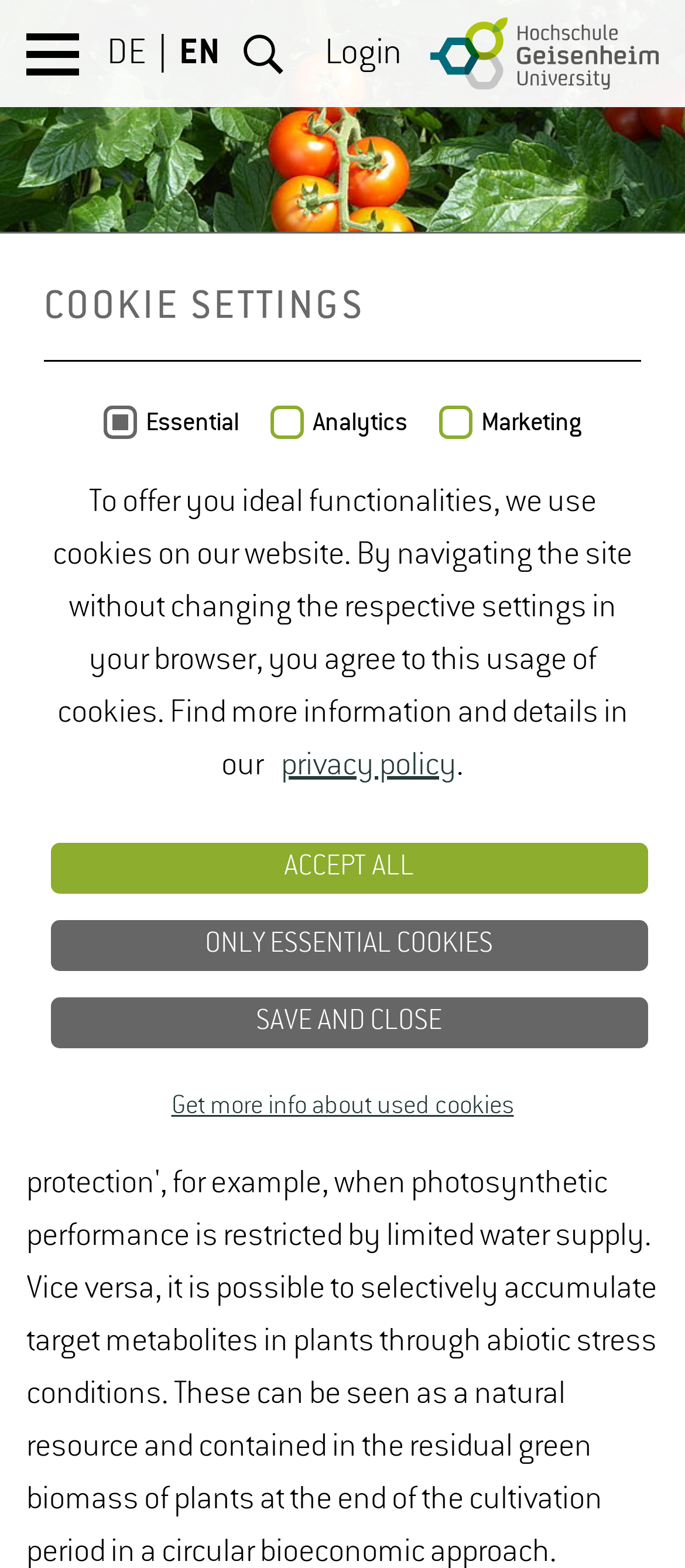Locate the bounding box of the UI element defined by this description: "privacy policy". The coordinates should be given as four float numbers between 0 and 1, formatted as [left, top, right, bottom].

[0.41, 0.477, 0.667, 0.5]